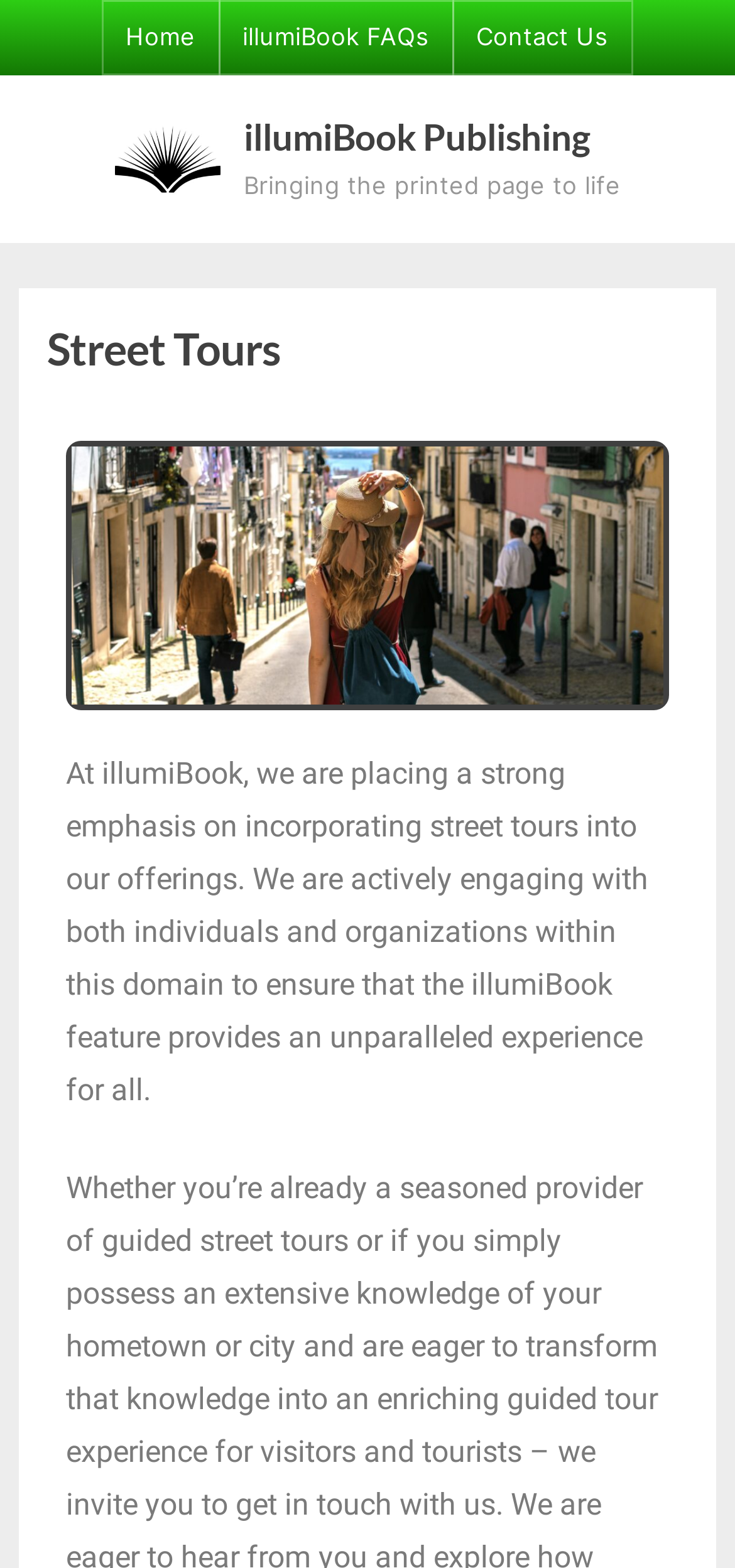Locate the bounding box of the UI element based on this description: "Home". Provide four float numbers between 0 and 1 as [left, top, right, bottom].

[0.171, 0.015, 0.265, 0.035]